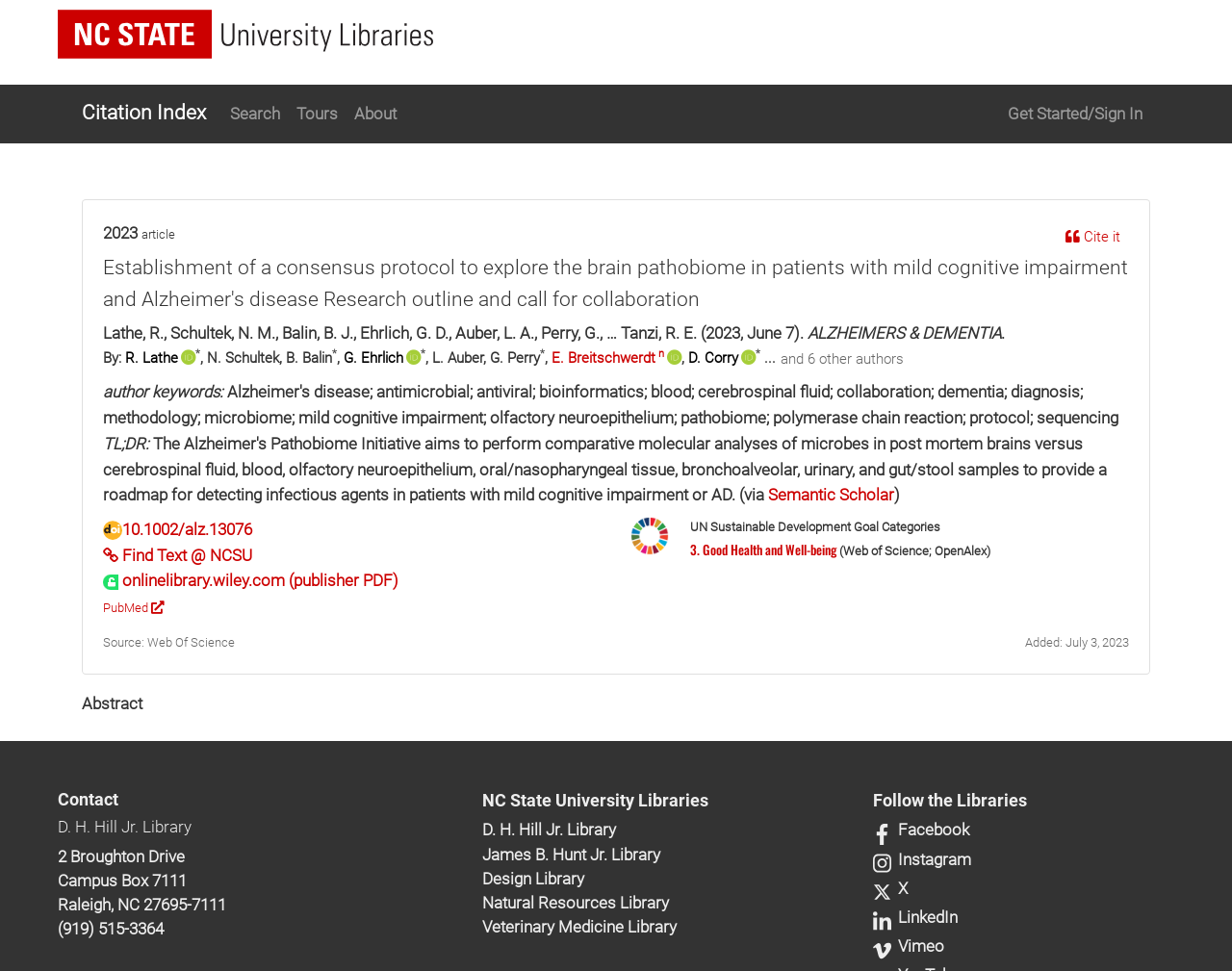Can you specify the bounding box coordinates of the area that needs to be clicked to fulfill the following instruction: "Find text at NCSU"?

[0.084, 0.561, 0.205, 0.581]